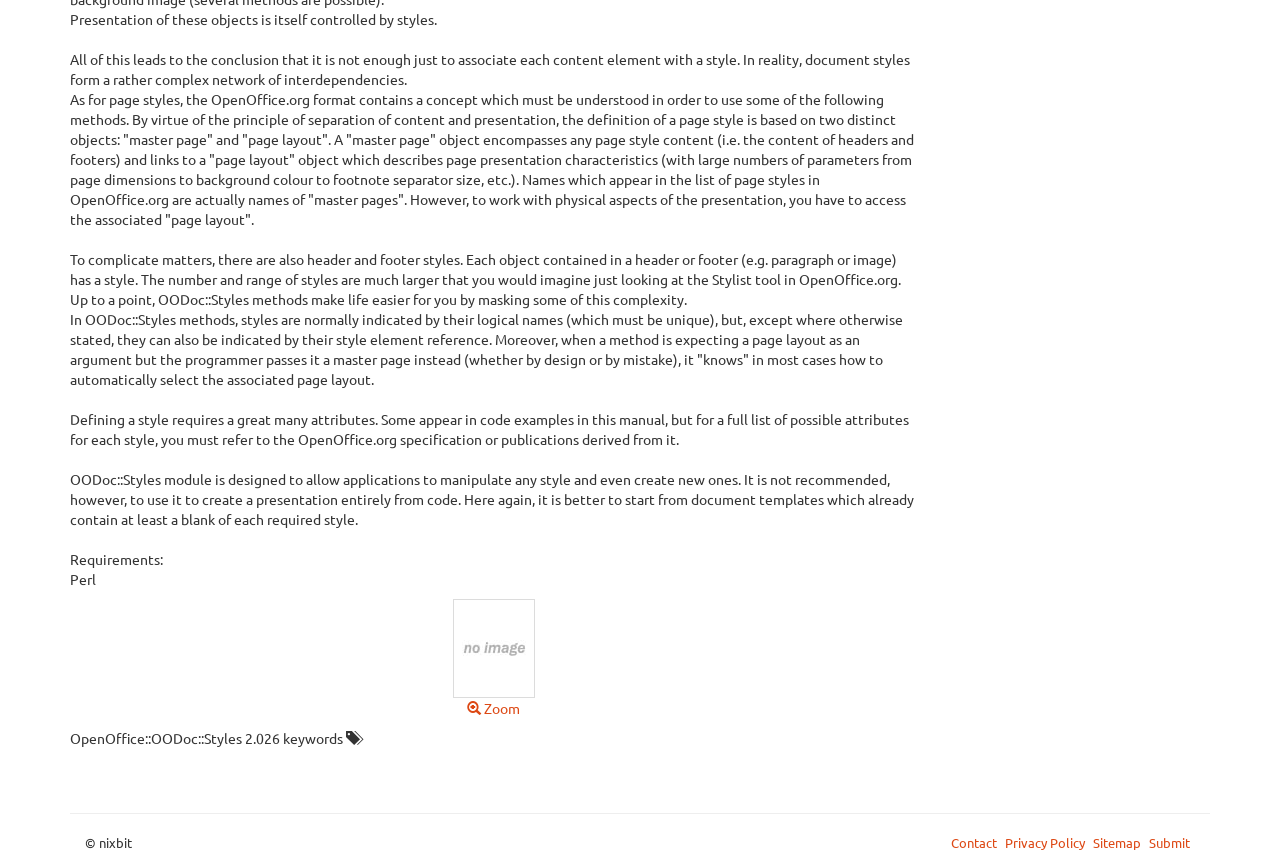From the given element description: "Privacy Policy", find the bounding box for the UI element. Provide the coordinates as four float numbers between 0 and 1, in the order [left, top, right, bottom].

[0.785, 0.967, 0.852, 0.987]